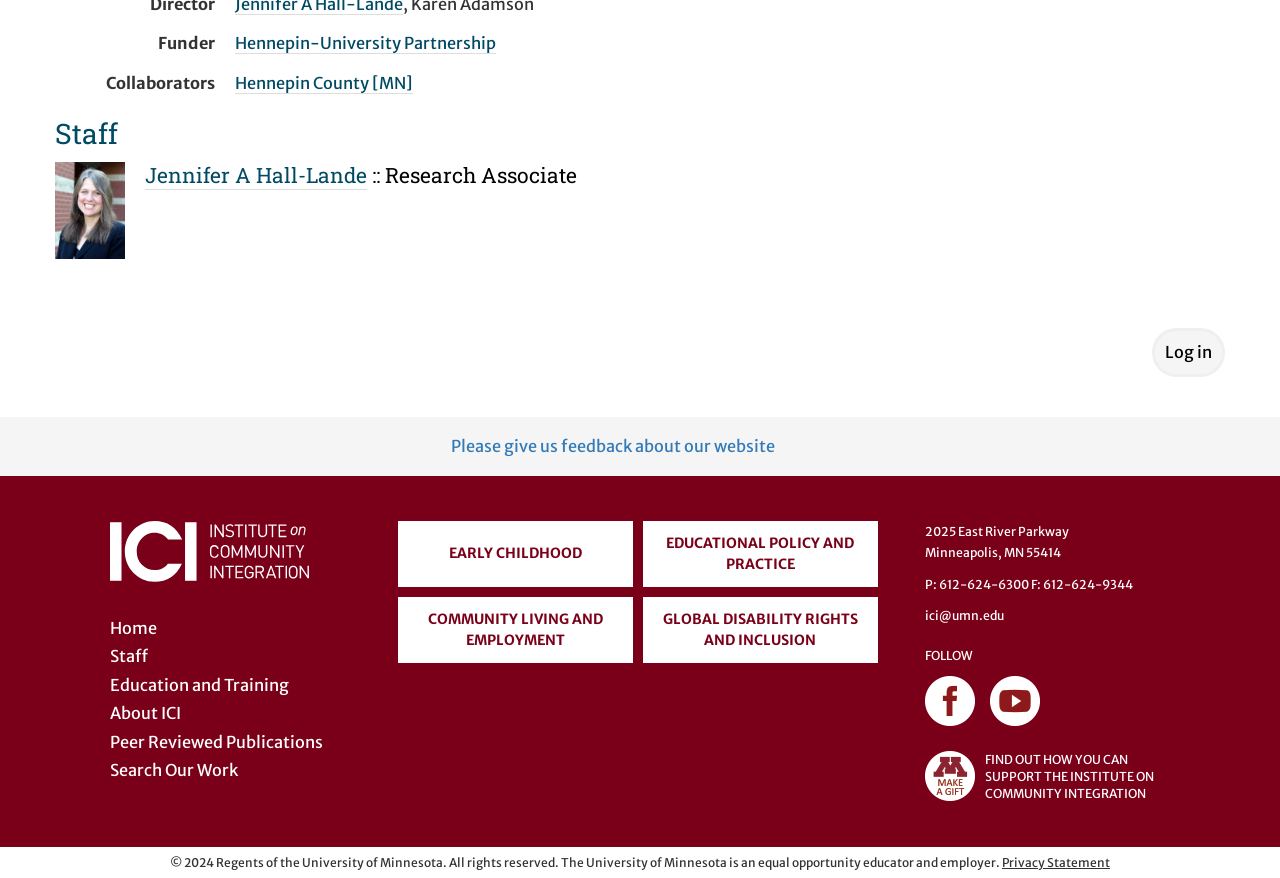Answer this question in one word or a short phrase: What is the address of the Institute on Community Integration?

2025 East River Parkway, Minneapolis, MN 55414